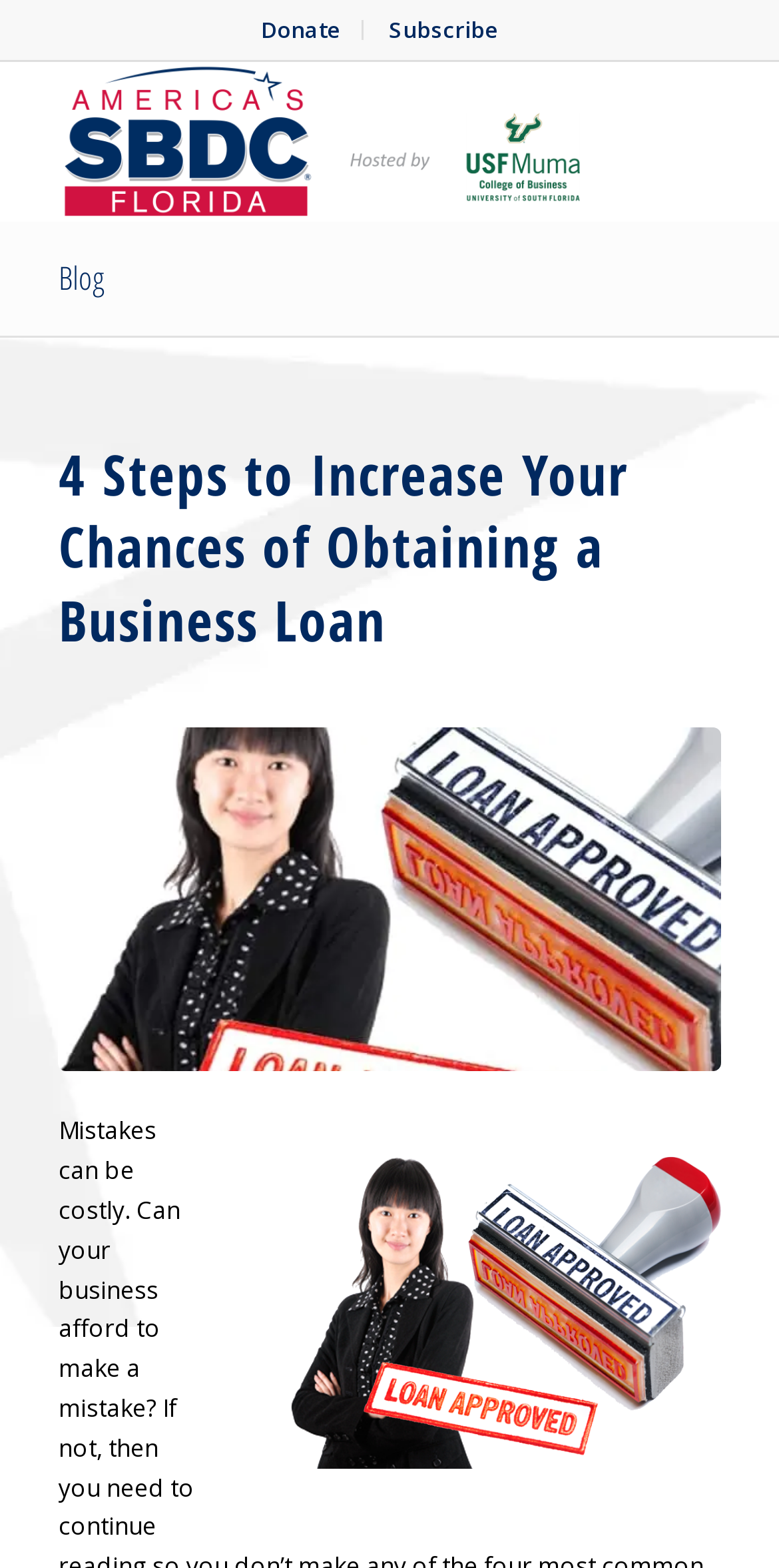Kindly respond to the following question with a single word or a brief phrase: 
What are the two options in the menu?

Donate and Subscribe